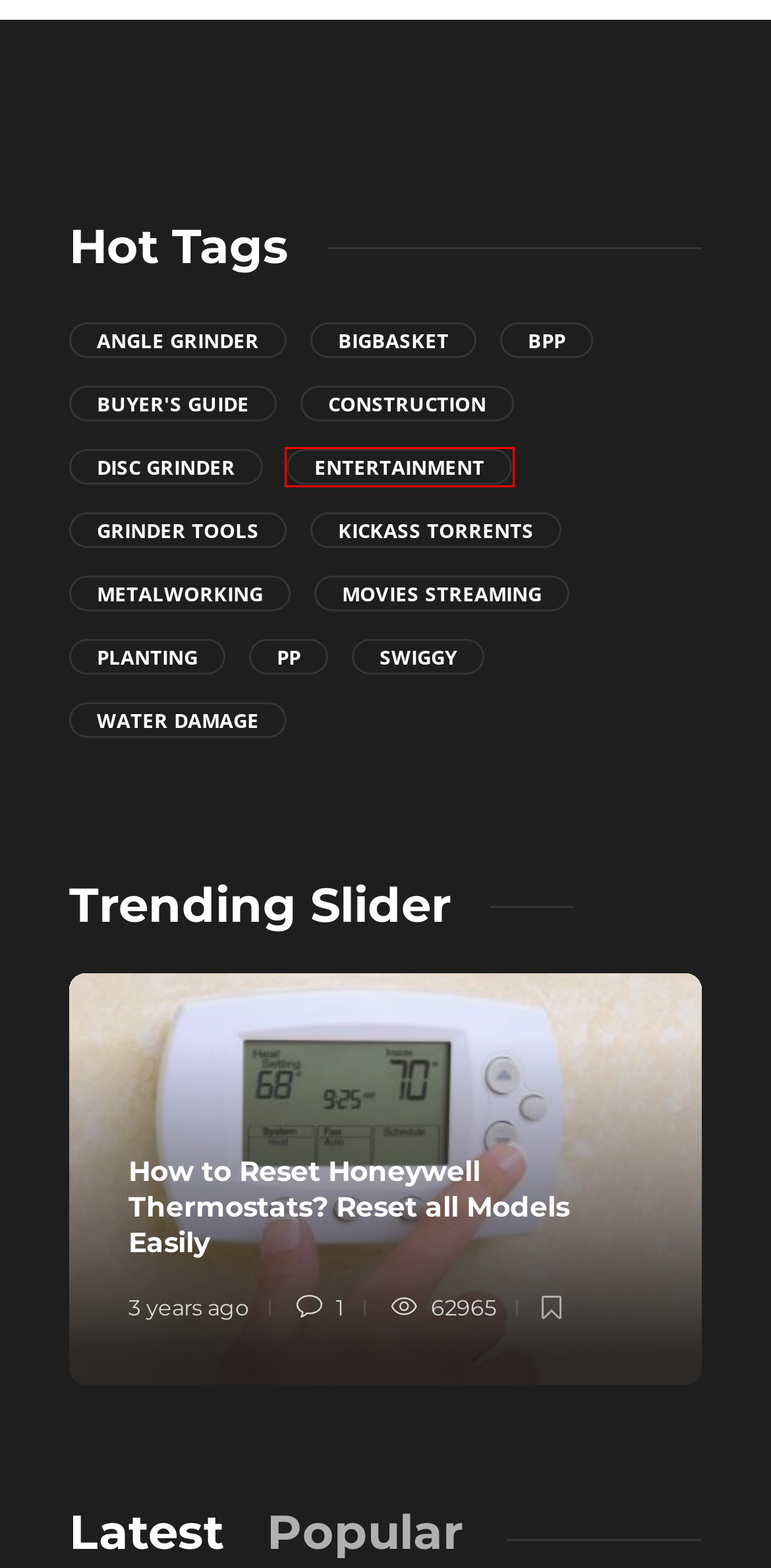Assess the screenshot of a webpage with a red bounding box and determine which webpage description most accurately matches the new page after clicking the element within the red box. Here are the options:
A. Entertainment Archives - HeckHome
B. Grinder Tools Archives - HeckHome
C. Planting Archives - HeckHome
D. Disc Grinder Archives - HeckHome
E. PP Archives - HeckHome
F. Buyer's Guide Archives - HeckHome
G. Swiggy Archives - HeckHome
H. Movies Streaming Archives - HeckHome

A